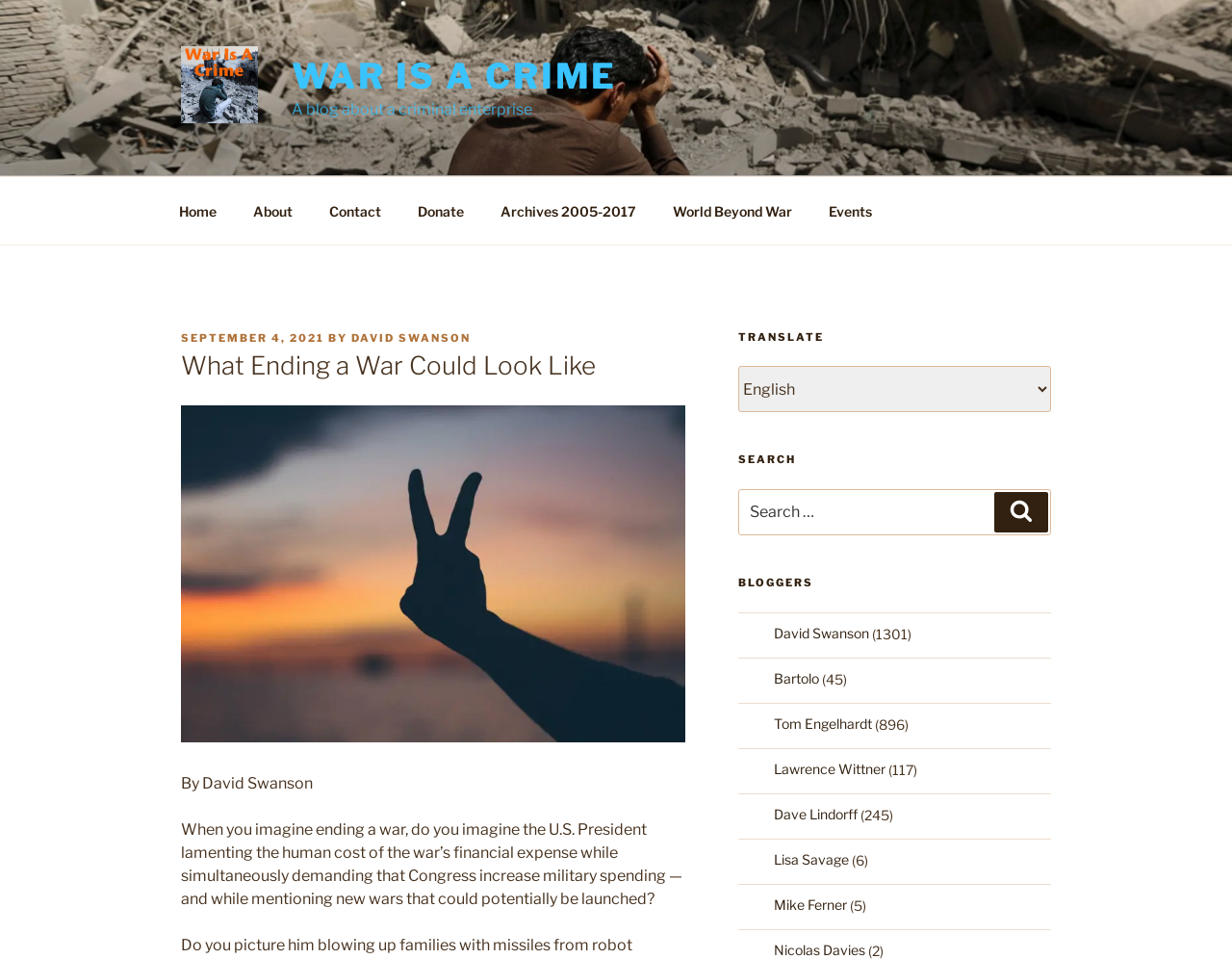Using the element description: "Archives 2005-2017", determine the bounding box coordinates for the specified UI element. The coordinates should be four float numbers between 0 and 1, [left, top, right, bottom].

[0.392, 0.195, 0.53, 0.244]